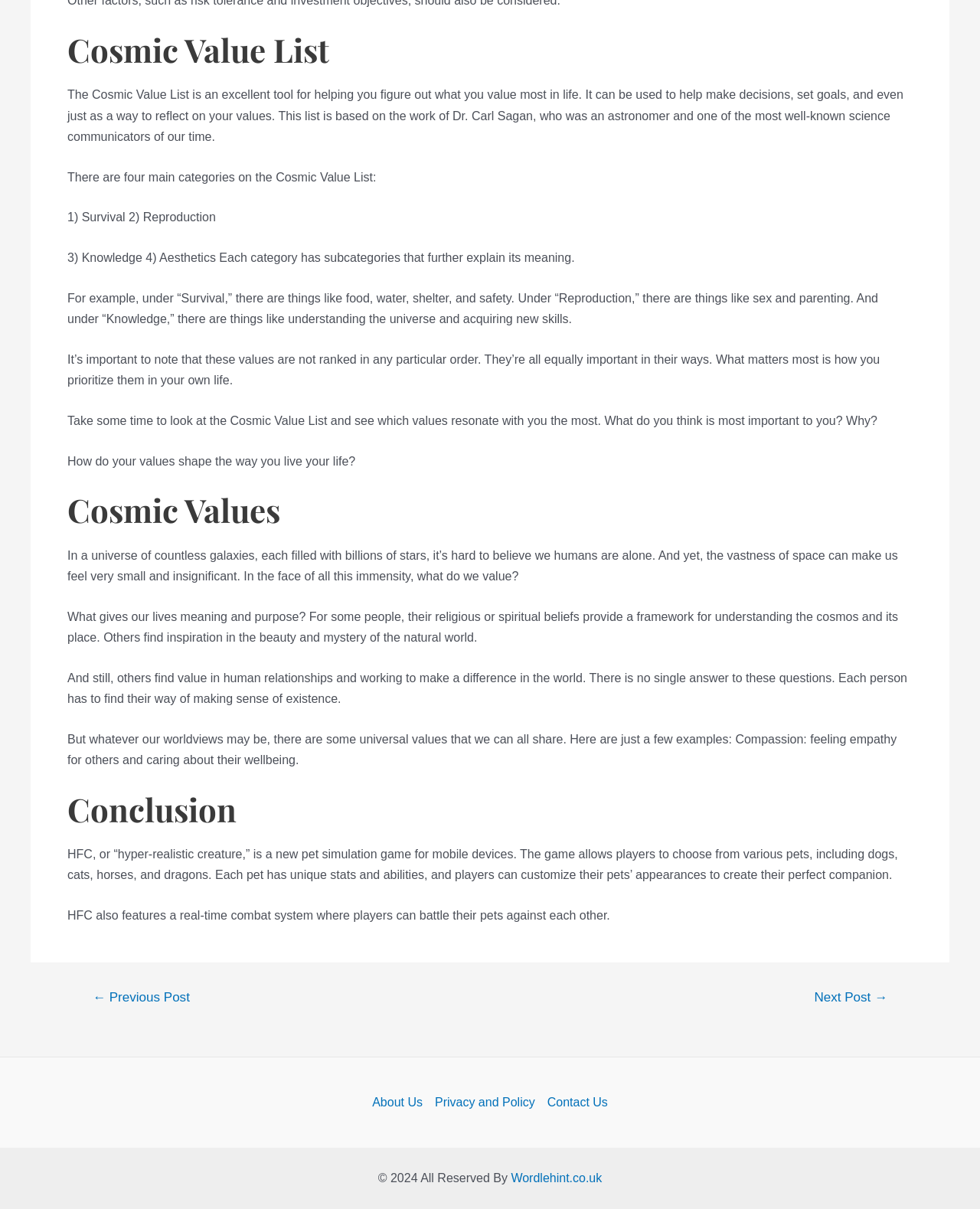Provide a brief response to the question below using a single word or phrase: 
How many main categories are there on the Cosmic Value List?

Four